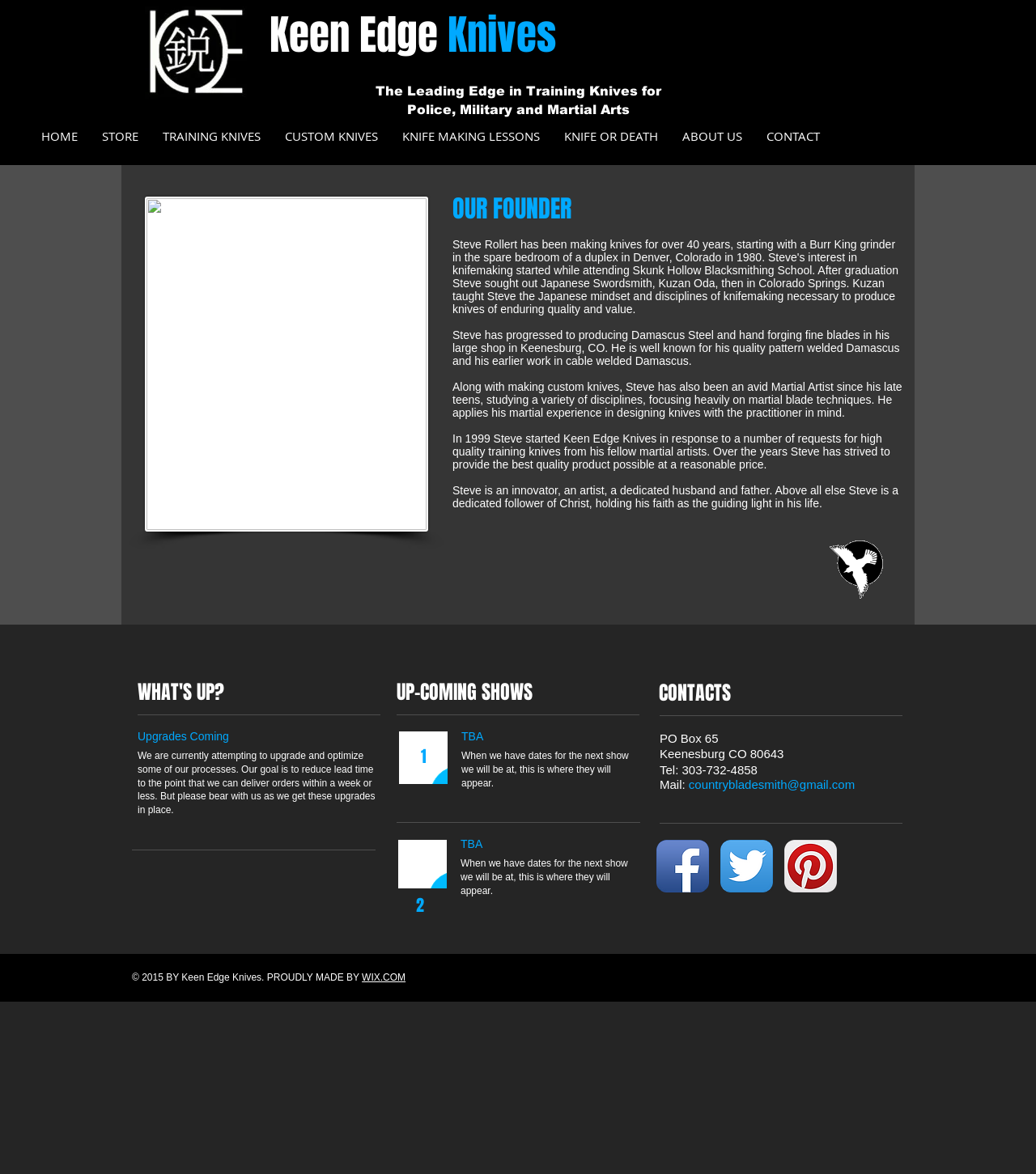Calculate the bounding box coordinates of the UI element given the description: "​Keen Edge Knives Training knives".

[0.26, 0.004, 0.573, 0.056]